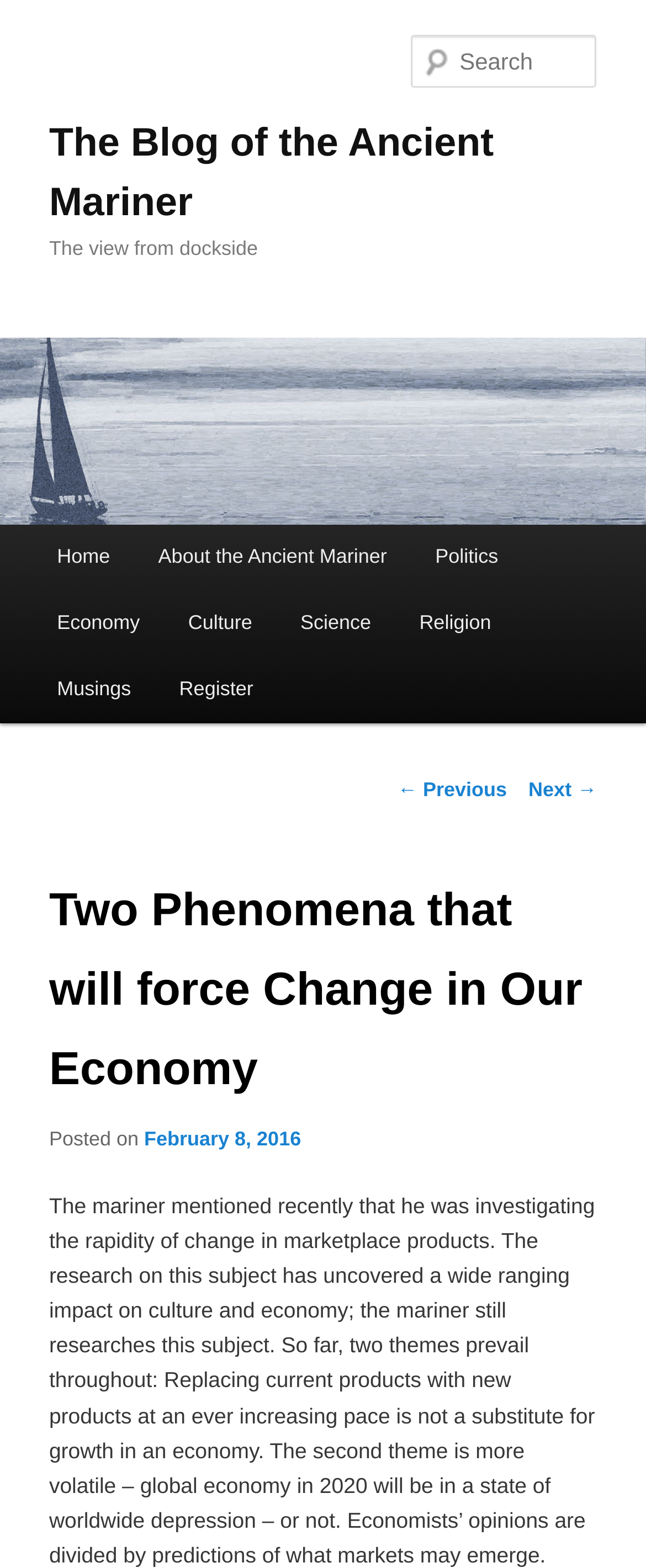Provide a thorough description of this webpage.

The webpage is a blog post titled "Two Phenomena that will force Change in Our Economy" on "The Blog of the Ancient Mariner". At the top, there is a link to skip to the primary content. Below that, the blog's title "The Blog of the Ancient Mariner" is displayed prominently, with a link to the blog's homepage. 

To the right of the blog title, there is a smaller heading "The view from dockside". Below that, there is a large image that spans the entire width of the page, also linked to the blog's homepage. 

On the top right corner, there is a search box with a label "Search". Below the image, there is a main menu with links to various categories such as "Home", "About the Ancient Mariner", "Politics", "Economy", "Culture", "Science", "Religion", "Musings", and "Register". 

The main content of the blog post starts below the main menu. The post is titled "Two Phenomena that will force Change in Our Economy" and has a date "February 8, 2016" below it. The post discusses the rapidity of change in marketplace products and its impact on culture and economy, highlighting two themes: the need for growth in an economy and the possibility of a global economic depression in 2020. 

At the bottom of the page, there are links to navigate to previous and next posts.